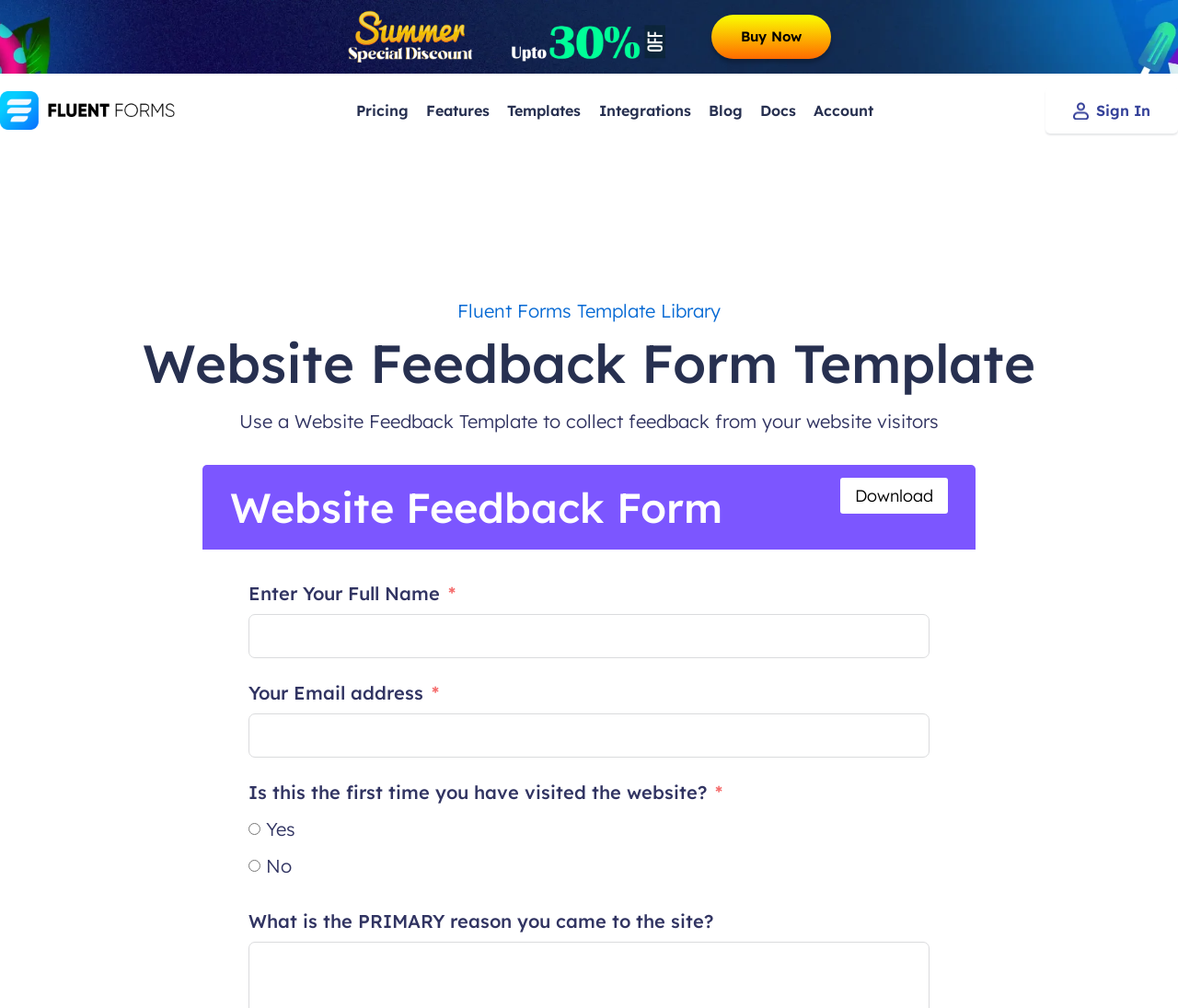Kindly determine the bounding box coordinates for the clickable area to achieve the given instruction: "Click the 'Sign In' link".

[0.888, 0.087, 1.0, 0.132]